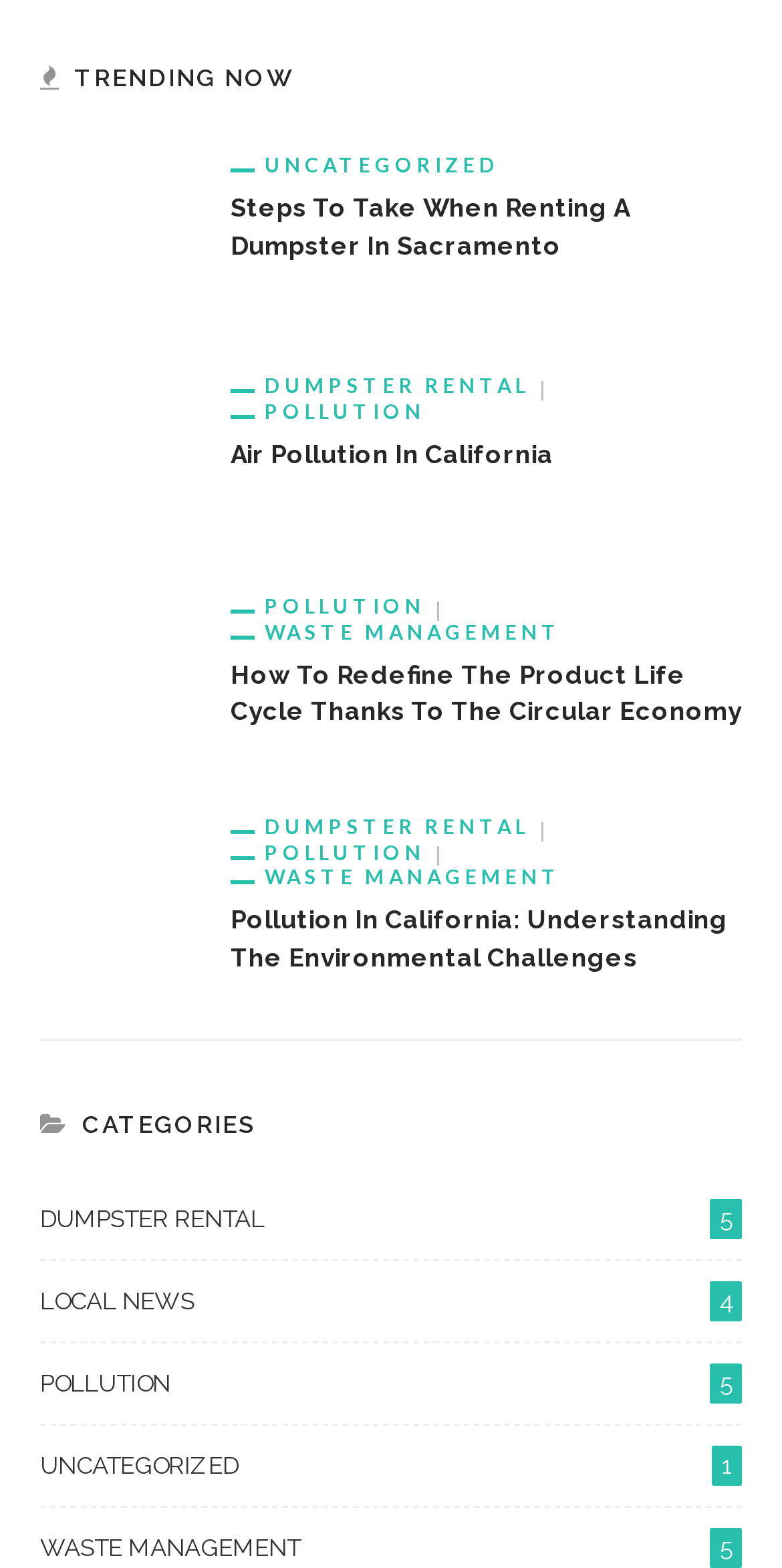Identify the bounding box coordinates of the clickable region required to complete the instruction: "click on trending now". The coordinates should be given as four float numbers within the range of 0 and 1, i.e., [left, top, right, bottom].

[0.051, 0.035, 0.377, 0.065]